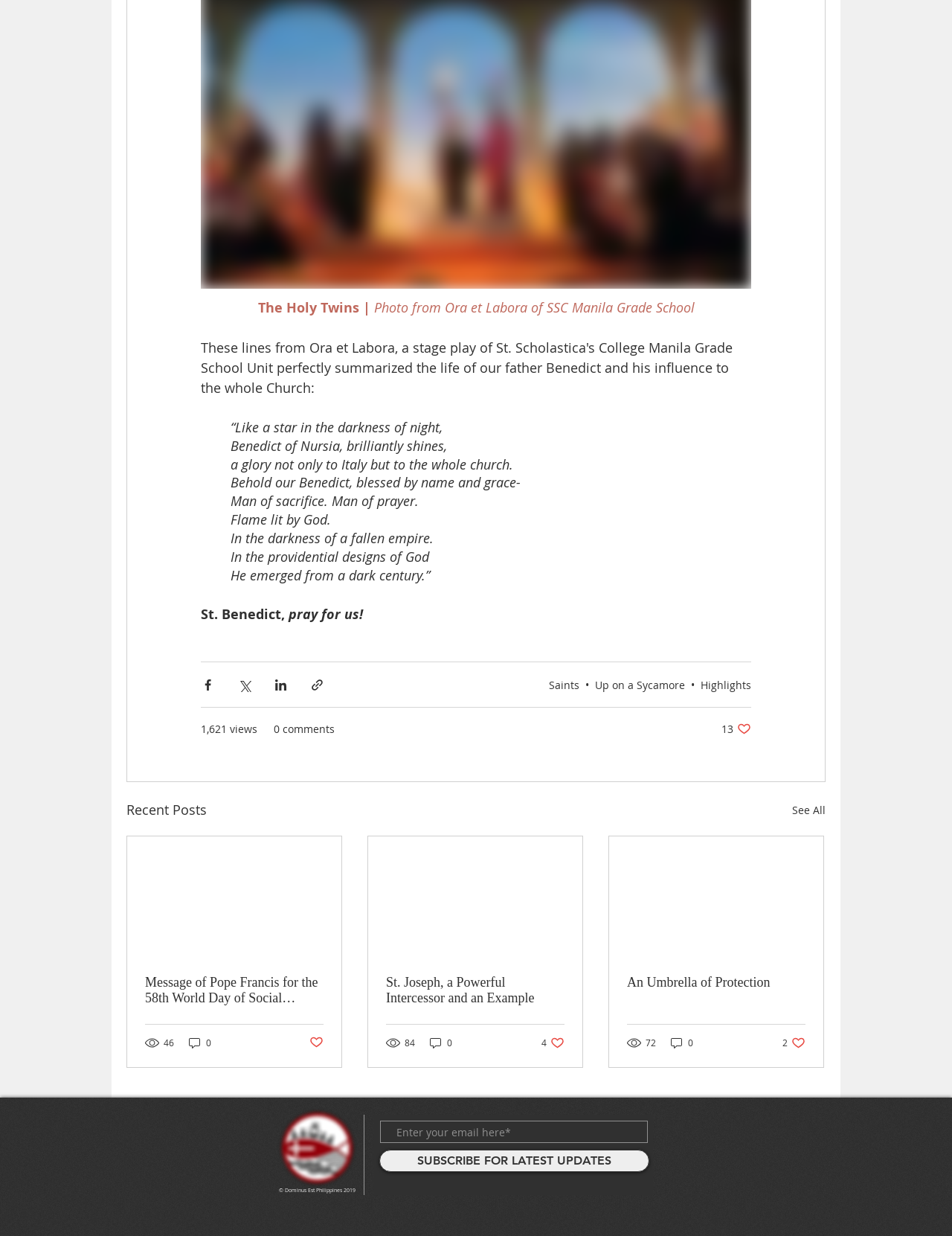Answer this question in one word or a short phrase: What is the name of the saint mentioned in the first quote?

St. Benedict